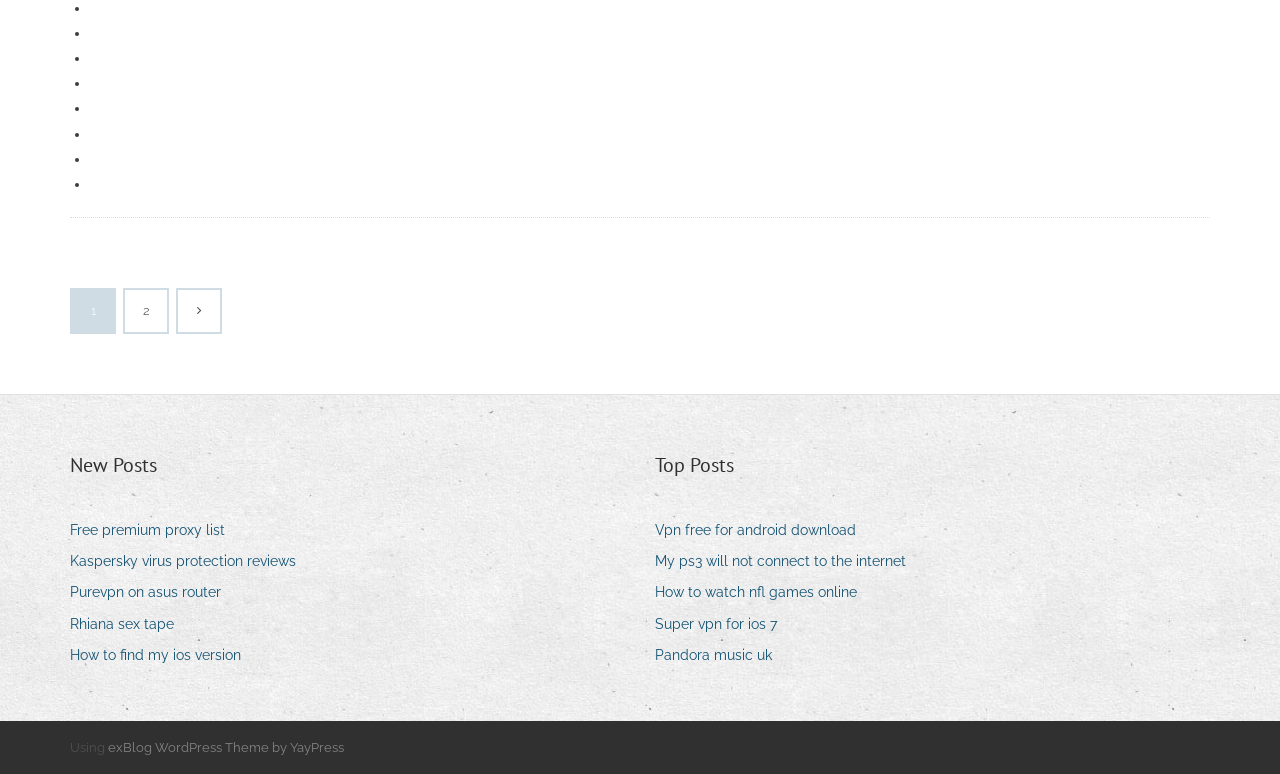Can you pinpoint the bounding box coordinates for the clickable element required for this instruction: "Click on 'New Posts'"? The coordinates should be four float numbers between 0 and 1, i.e., [left, top, right, bottom].

[0.055, 0.582, 0.123, 0.62]